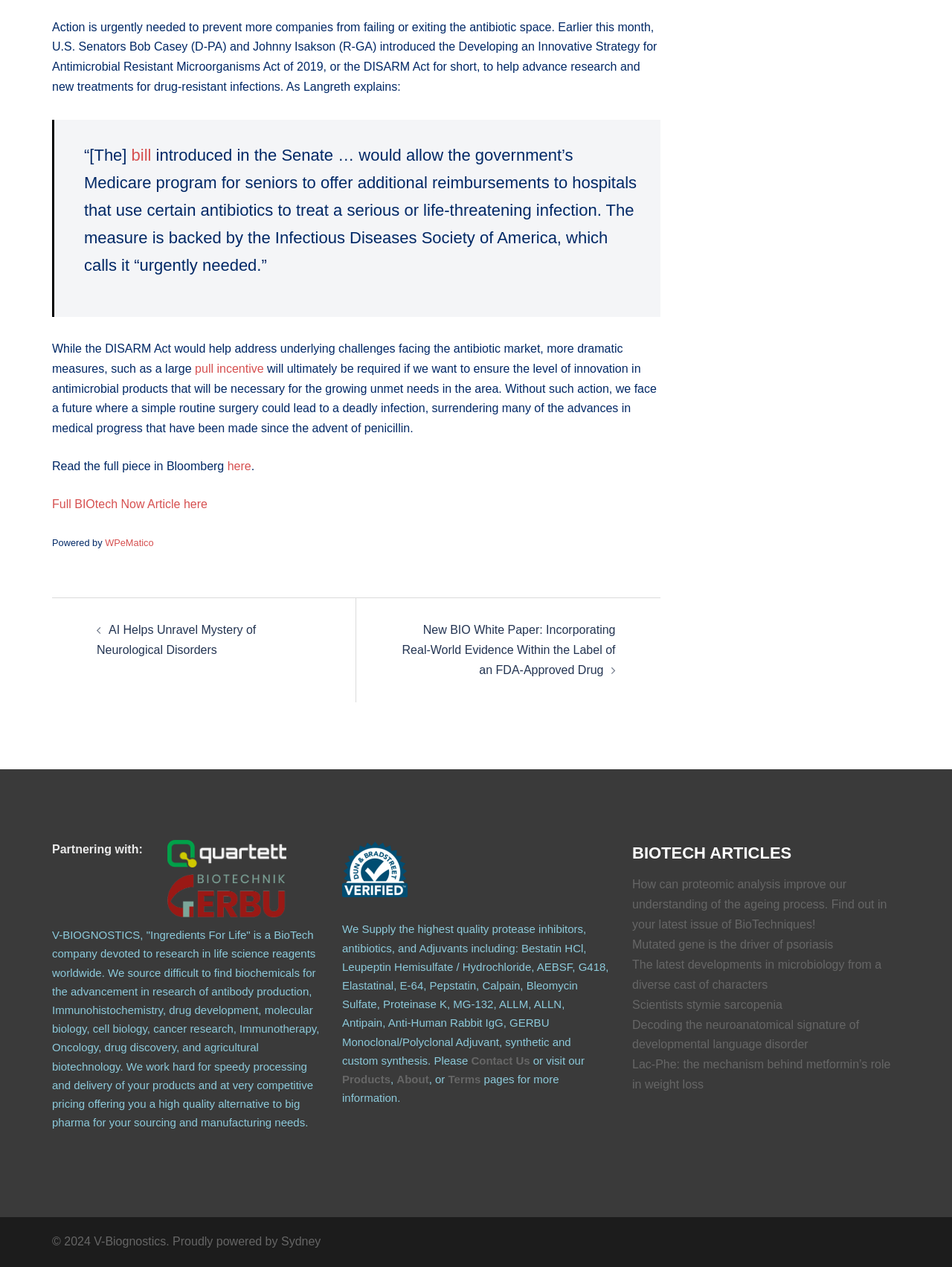Please predict the bounding box coordinates of the element's region where a click is necessary to complete the following instruction: "Visit the 'Friday Sermon' page". The coordinates should be represented by four float numbers between 0 and 1, i.e., [left, top, right, bottom].

None